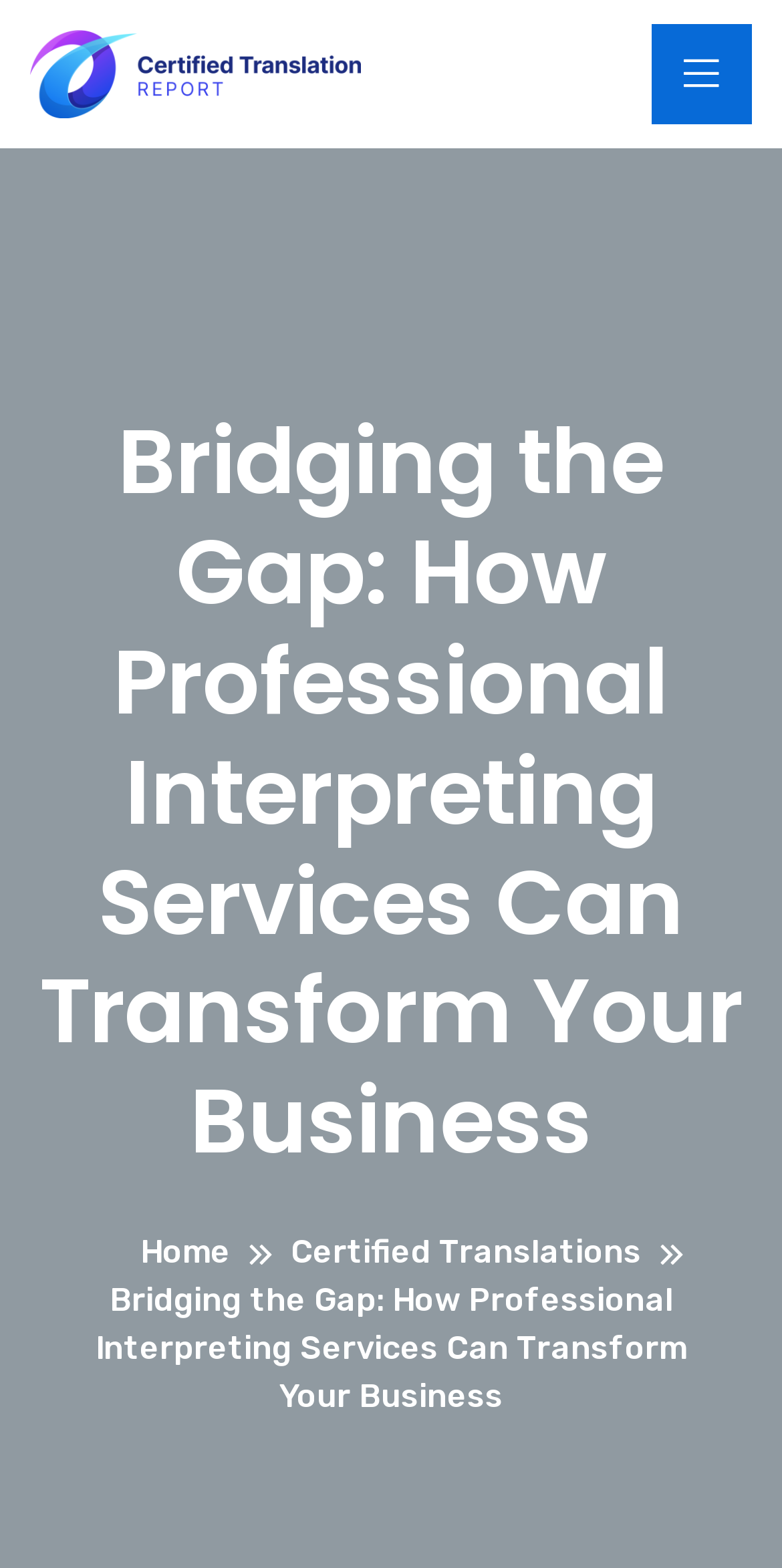Generate the main heading text from the webpage.

Bridging the Gap: How Professional Interpreting Services Can Transform Your Business